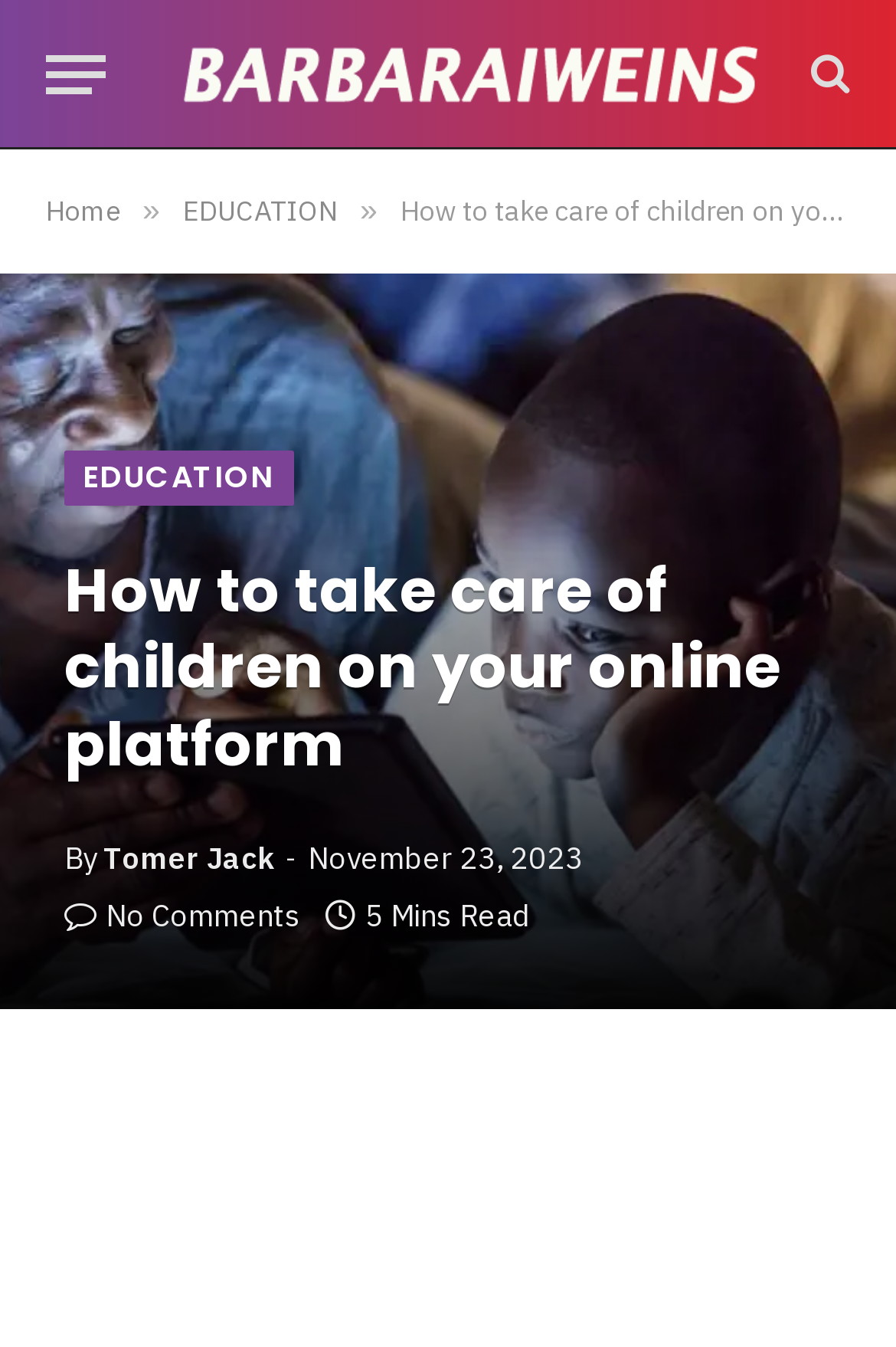Please answer the following question using a single word or phrase: 
What is the author of the article?

Tomer Jack